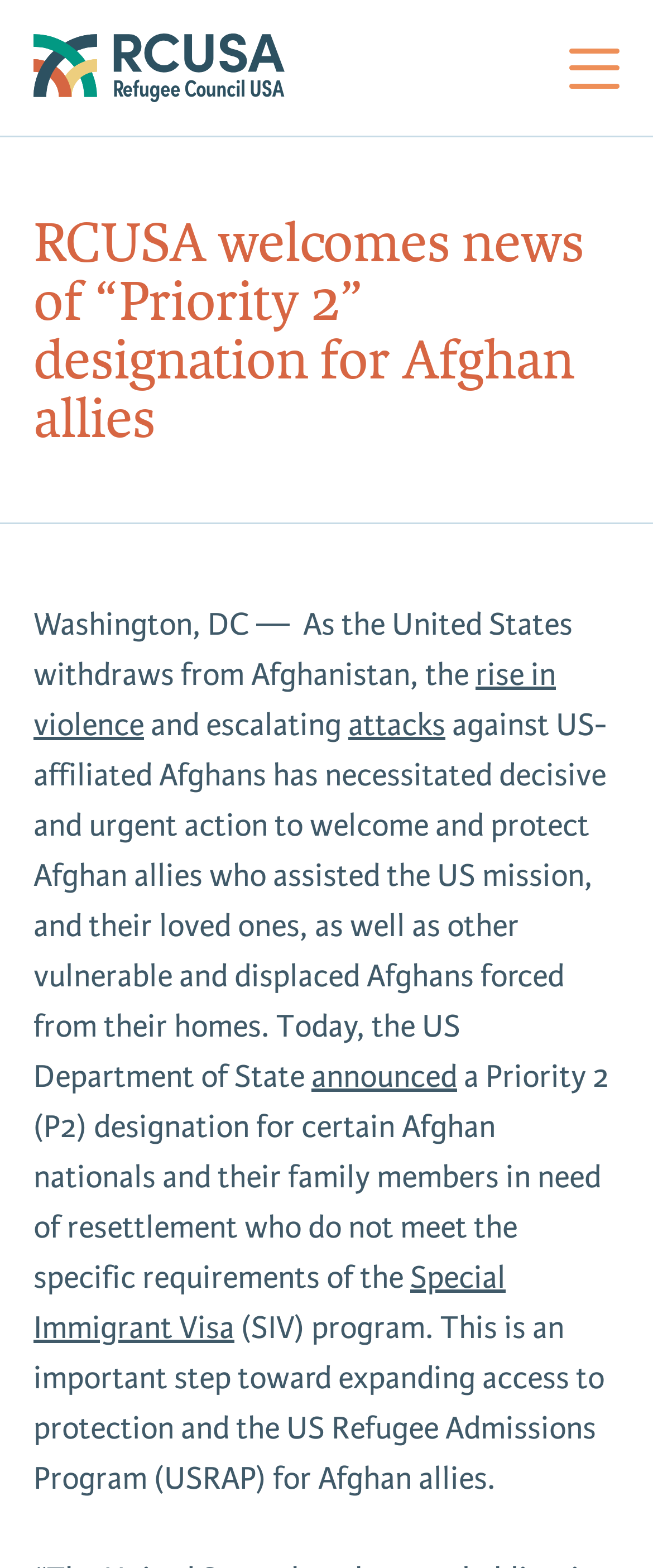What is the logo of the organization?
Using the image as a reference, answer with just one word or a short phrase.

Refugee Council USA Logo